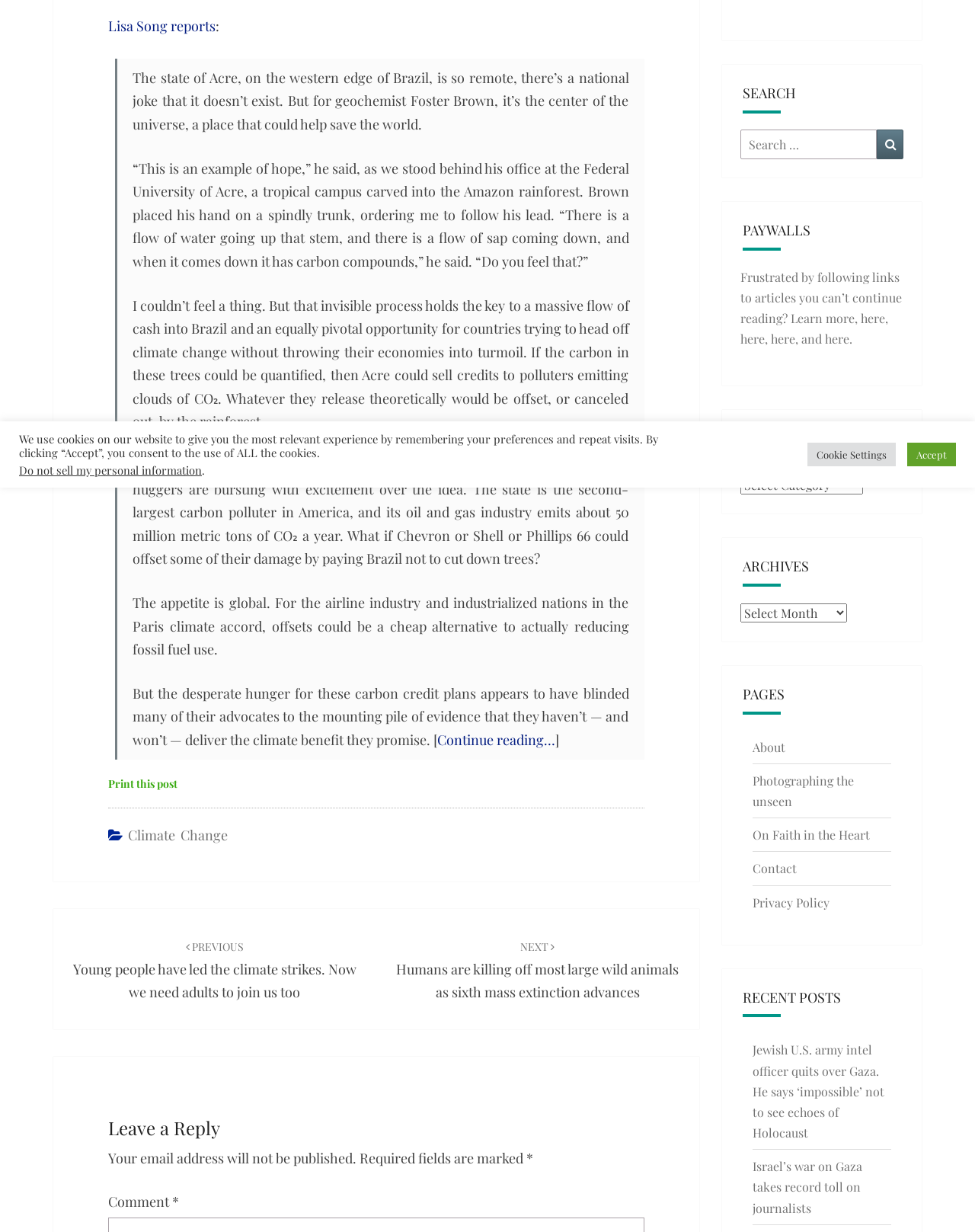Provide the bounding box coordinates of the UI element that matches the description: "Print this post".

[0.111, 0.629, 0.182, 0.643]